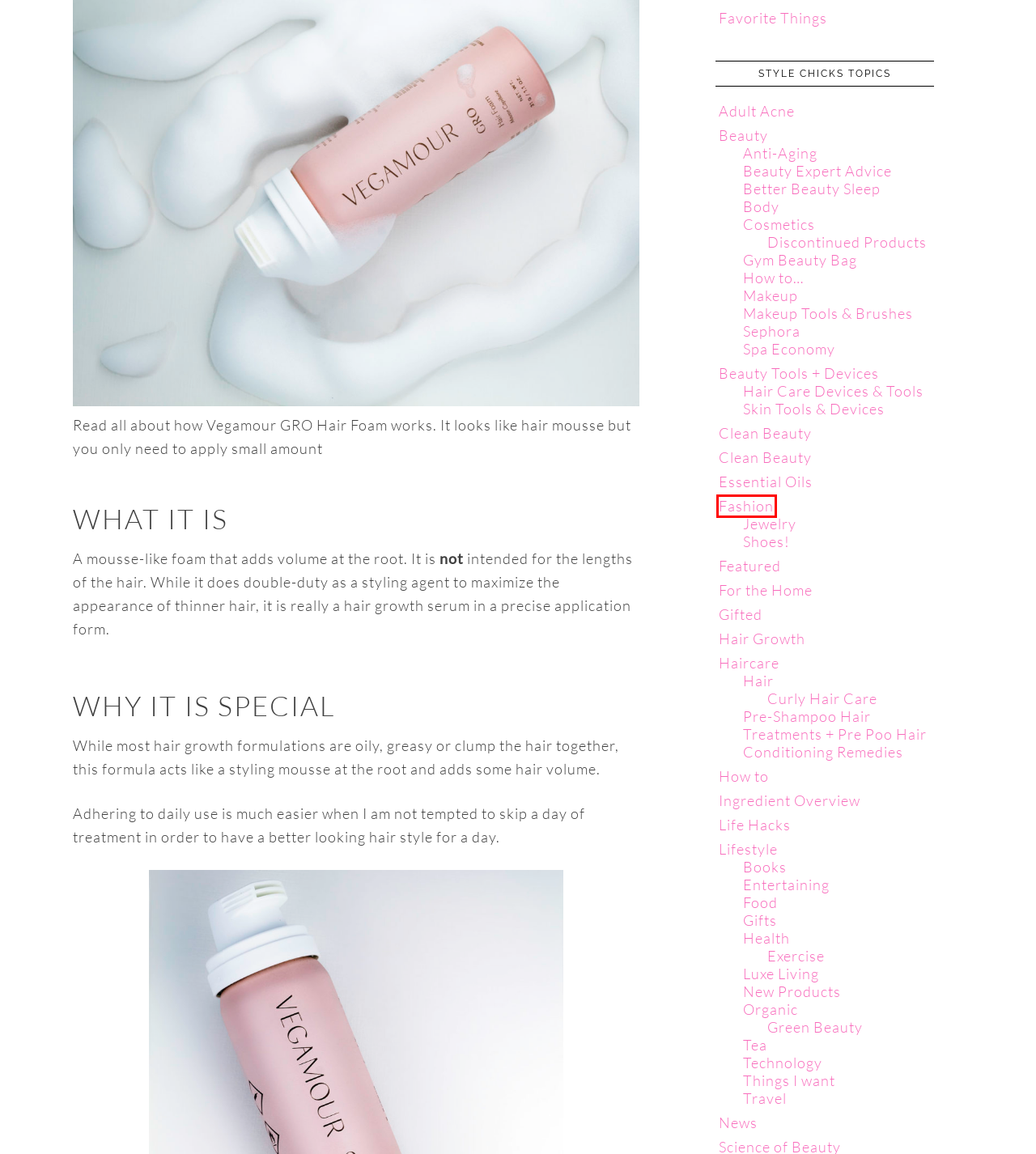You are presented with a screenshot of a webpage containing a red bounding box around a particular UI element. Select the best webpage description that matches the new webpage after clicking the element within the bounding box. Here are the candidates:
A. Pre-Shampoo Hair Treatments + Pre Poo Hair Conditioning Remedies
B. Gifts
C. Adult Acne
D. Gym Beauty Bag
E. How to
F. Green Beauty
G. News
H. Fashion

H